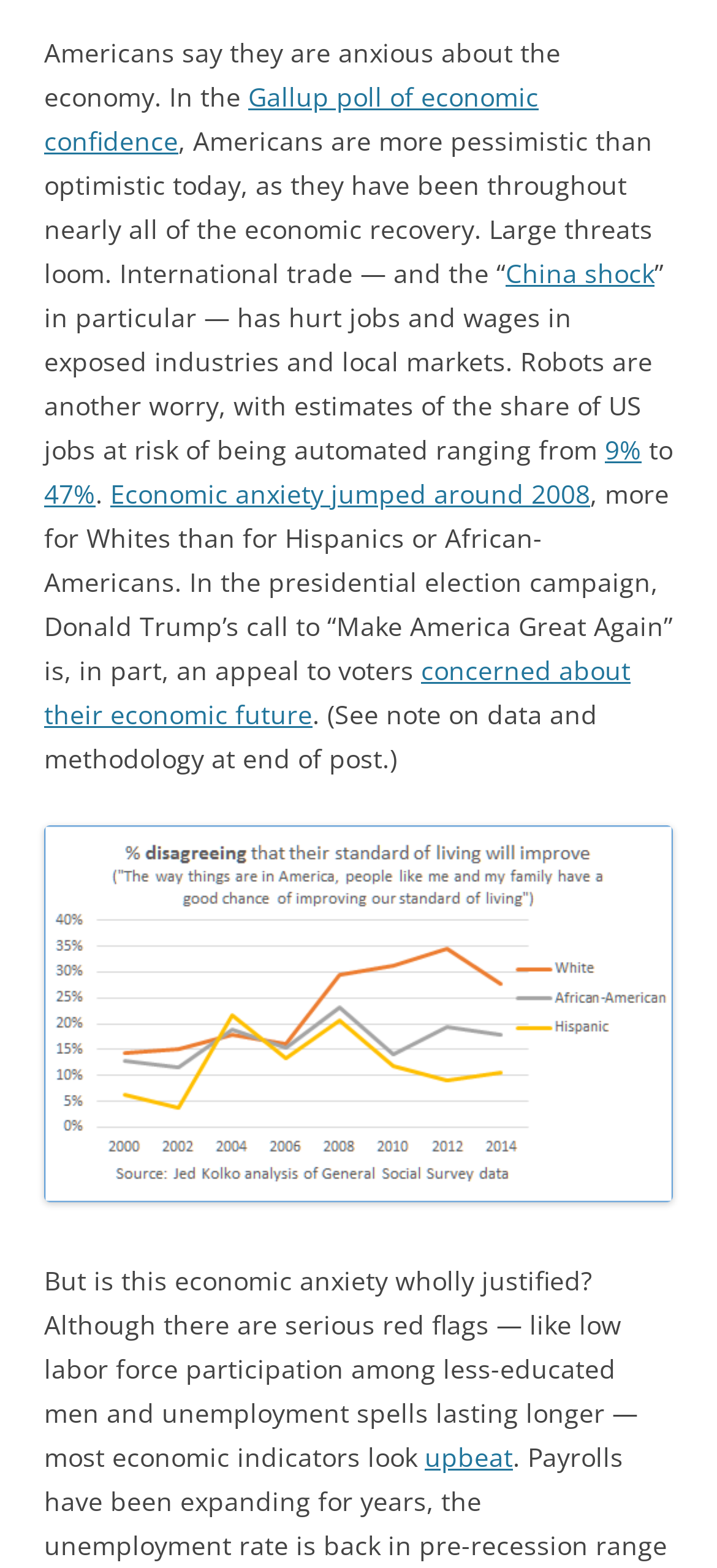From the webpage screenshot, identify the region described by concerned about their economic future. Provide the bounding box coordinates as (top-left x, top-left y, bottom-right x, bottom-right y), with each value being a floating point number between 0 and 1.

[0.062, 0.416, 0.879, 0.466]